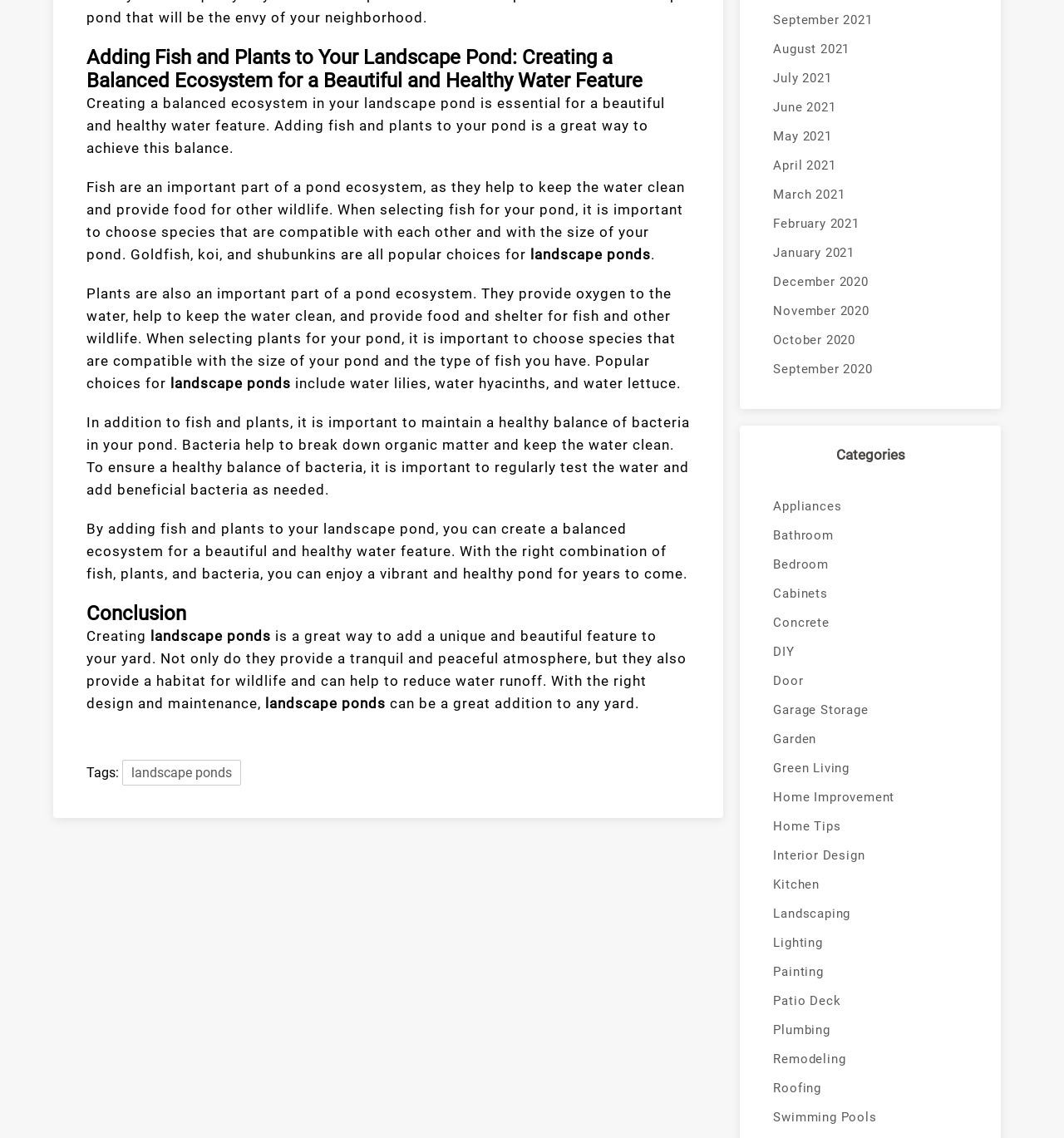Can you show the bounding box coordinates of the region to click on to complete the task described in the instruction: "View the e-newsletter sign up page"?

None